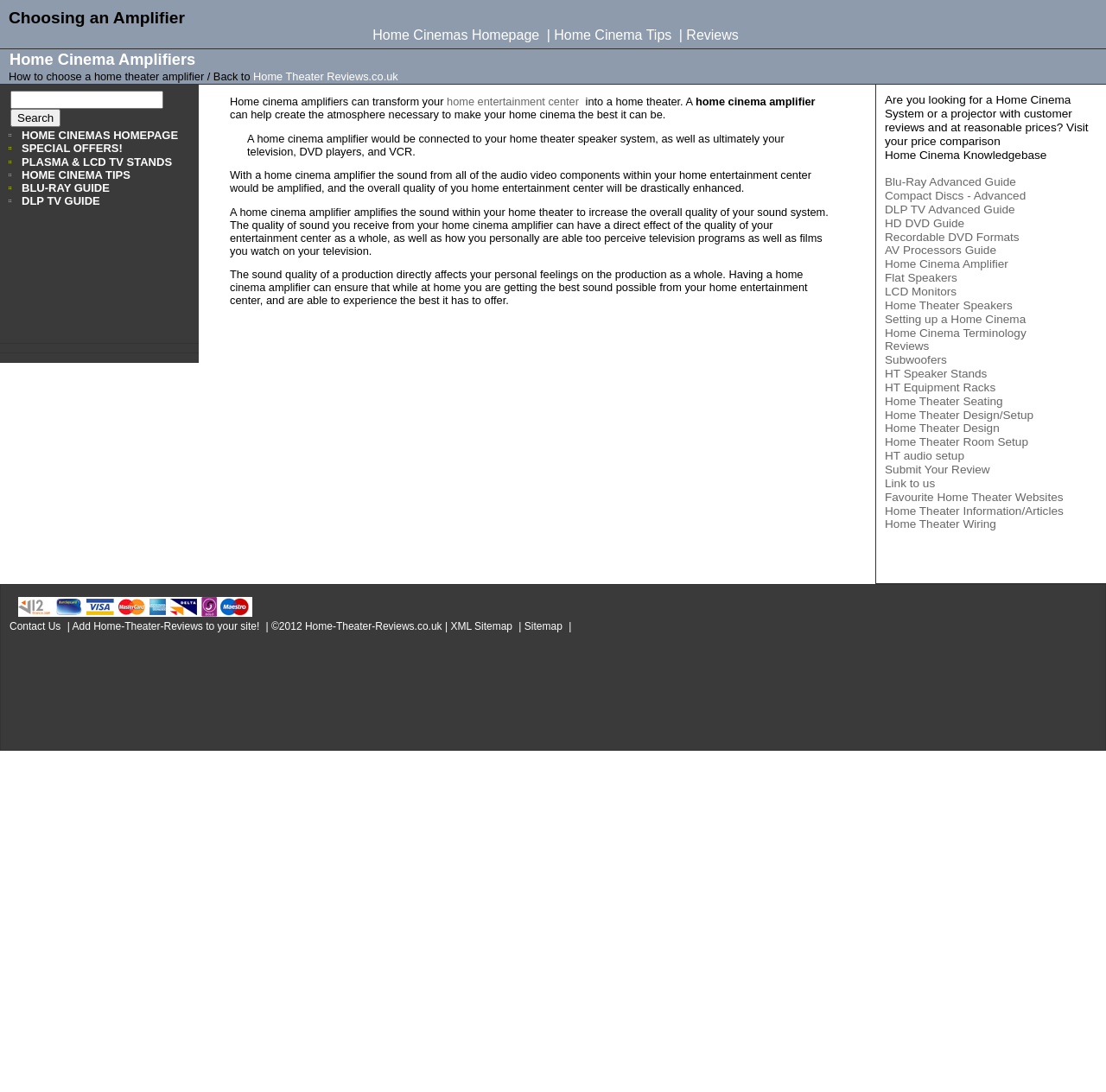Identify the bounding box coordinates for the UI element described as: "Sitemap".

[0.474, 0.568, 0.512, 0.579]